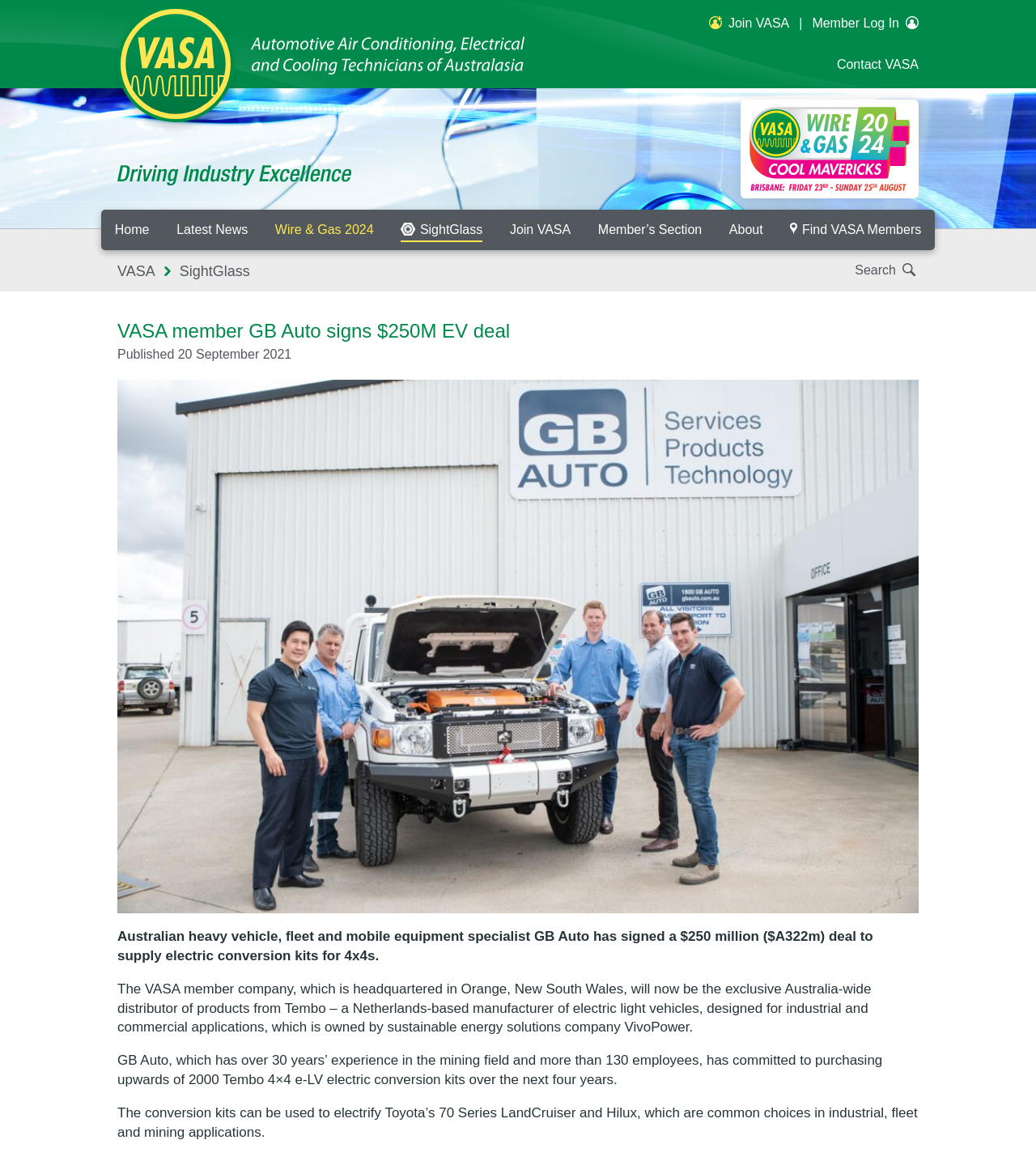Locate the bounding box for the described UI element: "SightGlass". Ensure the coordinates are four float numbers between 0 and 1, formatted as [left, top, right, bottom].

[0.173, 0.228, 0.241, 0.242]